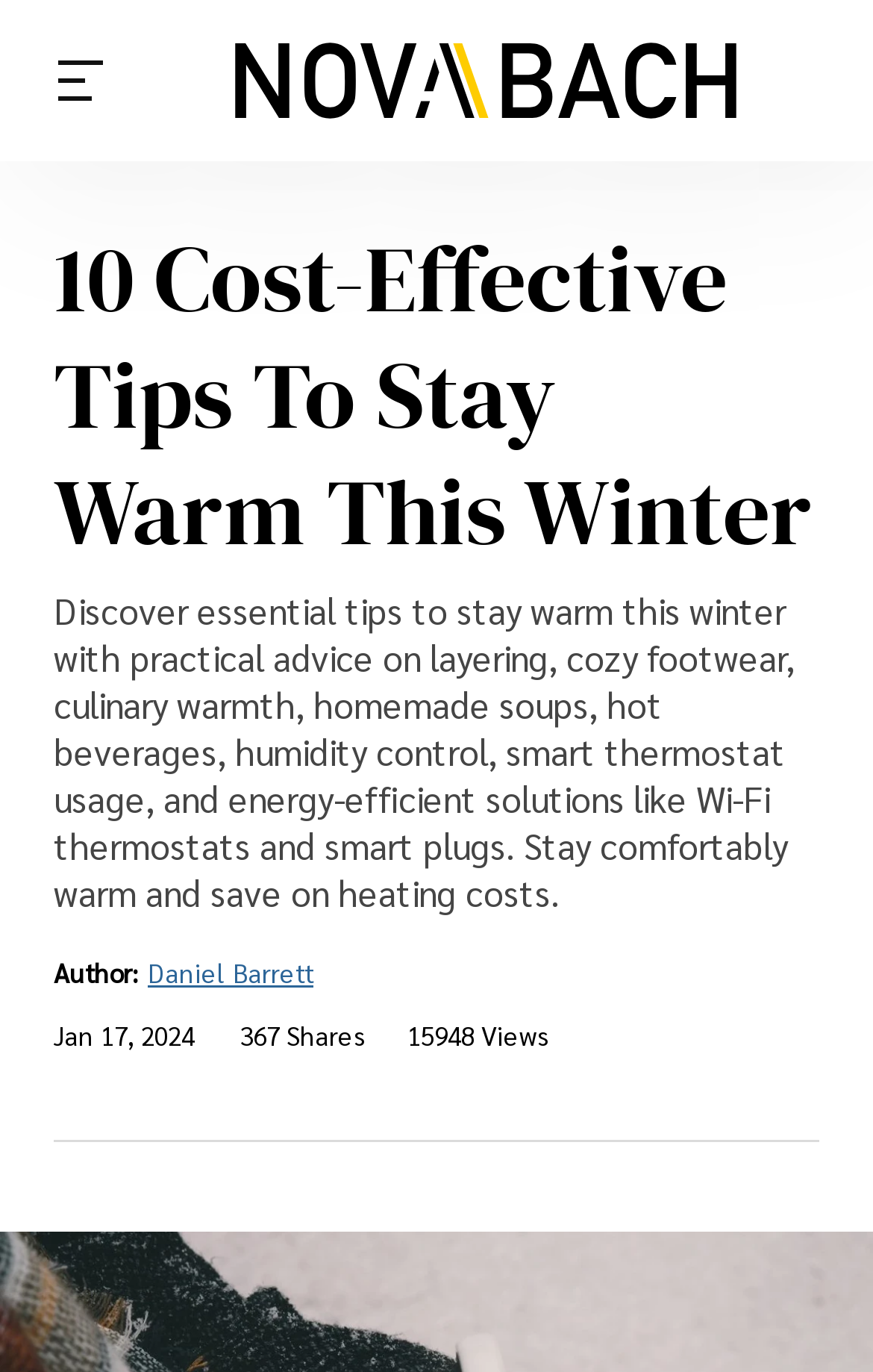Give a succinct answer to this question in a single word or phrase: 
How many views does this article have?

15948